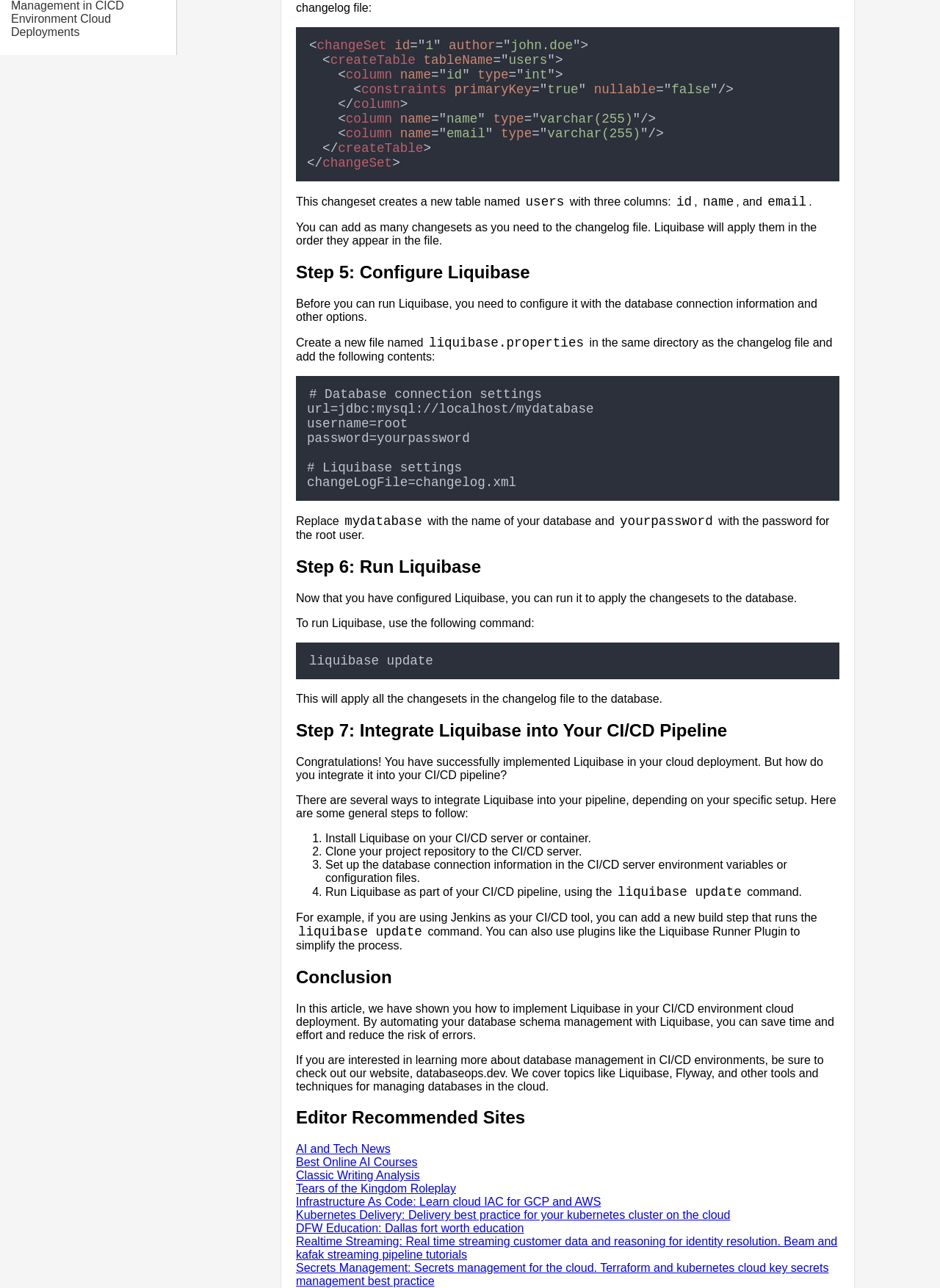What is the topic of the first link?
By examining the image, provide a one-word or phrase answer.

Database Migration